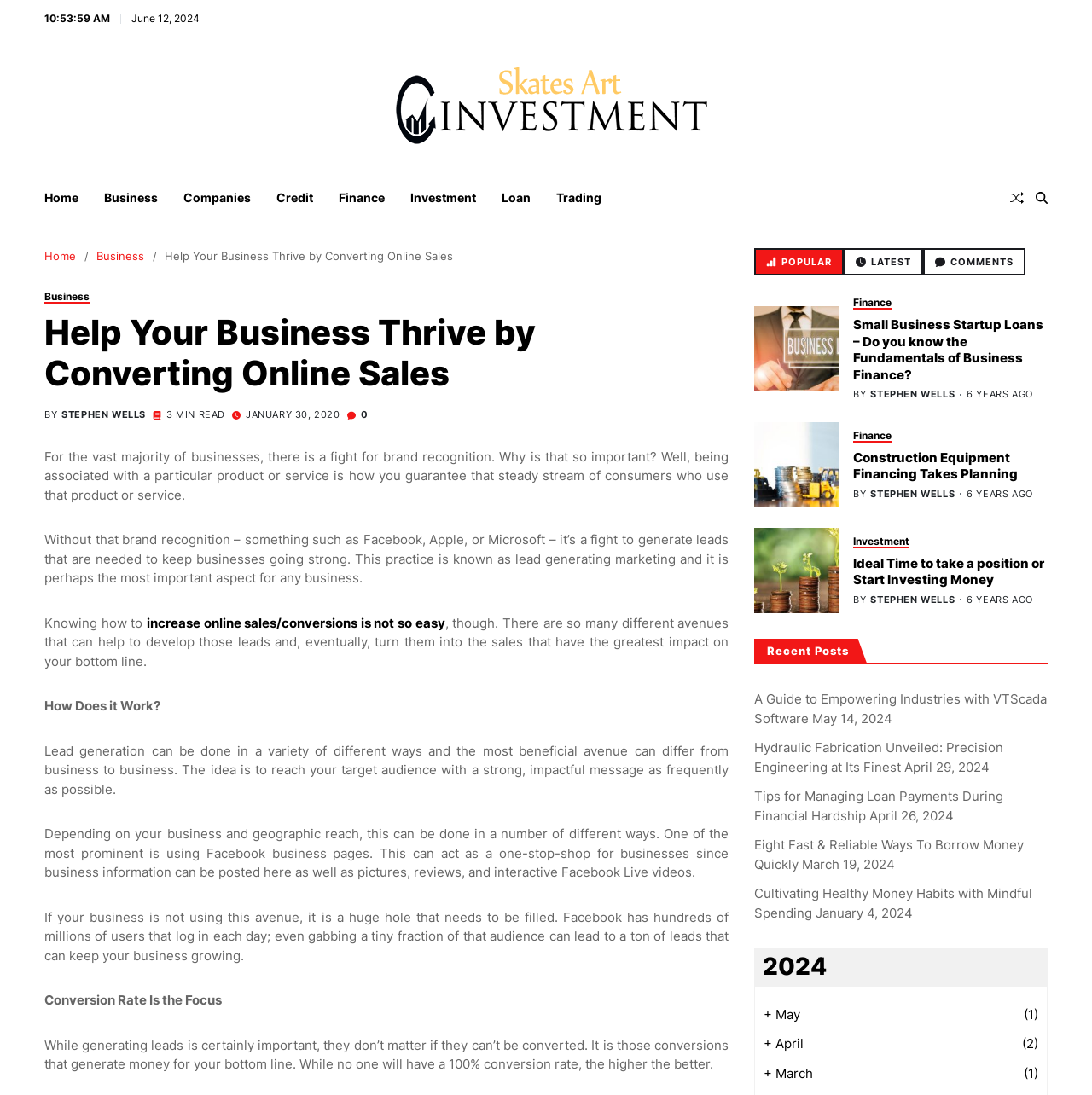Please give a one-word or short phrase response to the following question: 
What is the date of the article 'Help Your Business Thrive by Converting Online Sales'?

January 30, 2020